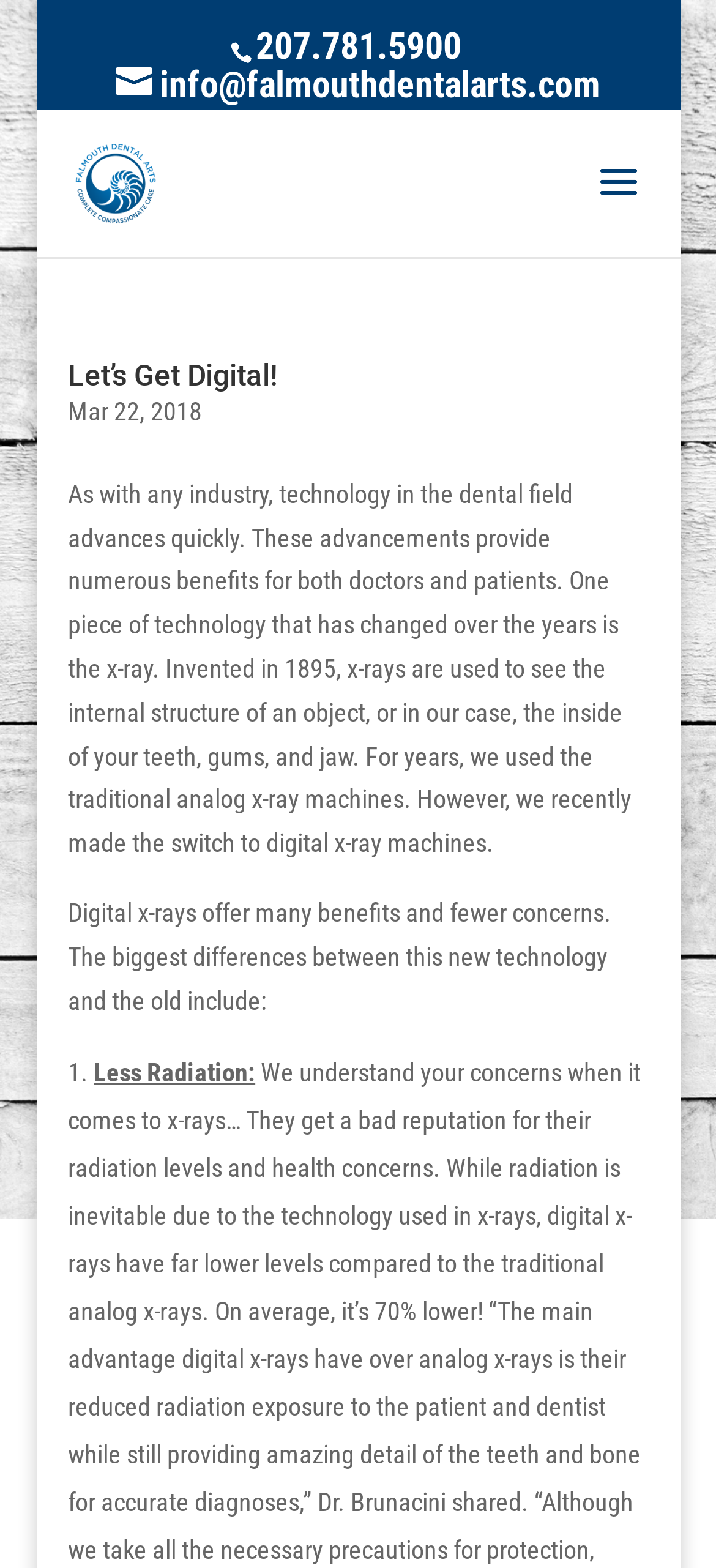Determine the bounding box coordinates (top-left x, top-left y, bottom-right x, bottom-right y) of the UI element described in the following text: info@falmouthdentalarts.com

[0.161, 0.04, 0.838, 0.068]